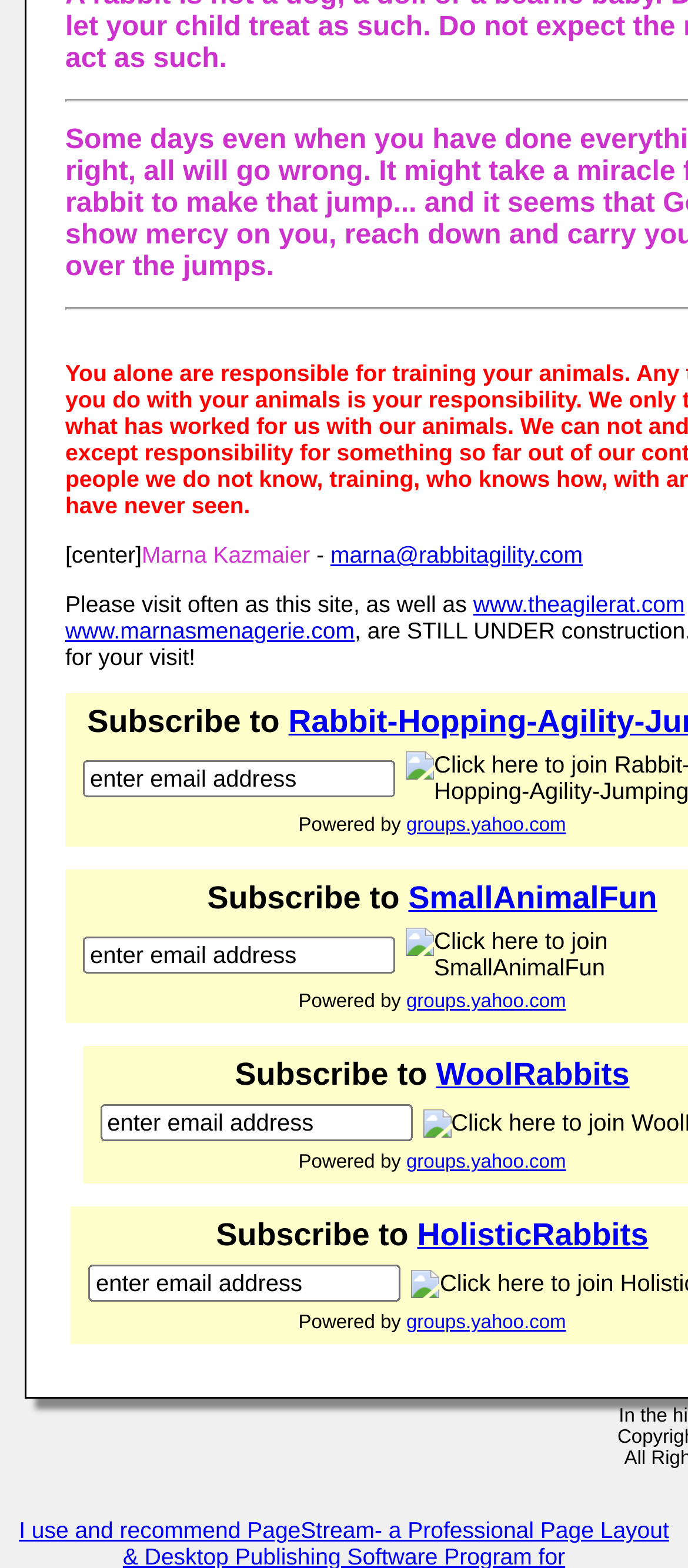Find the bounding box coordinates of the element to click in order to complete the given instruction: "Click on the 'Cashy Transfer' link."

None